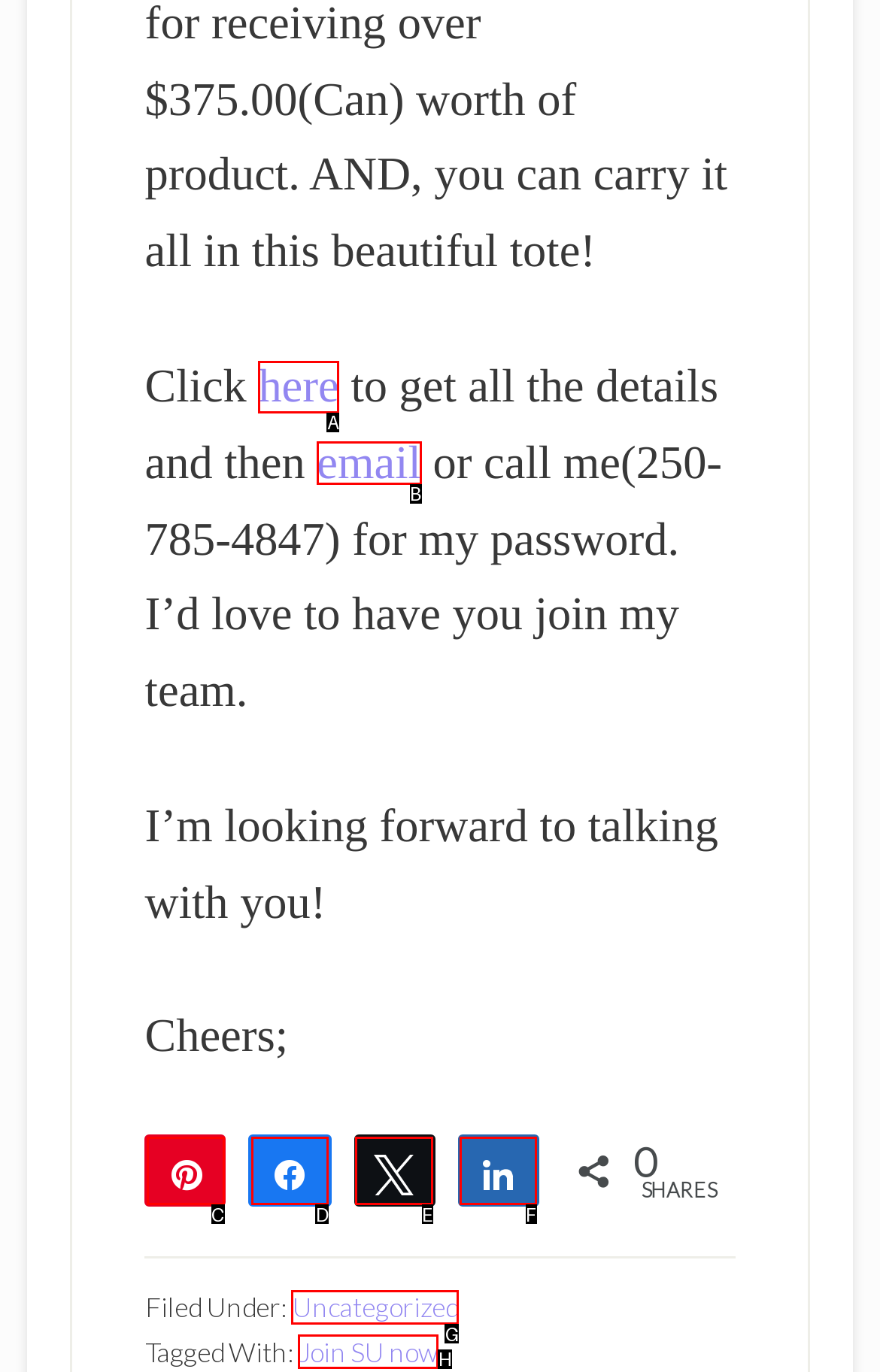Identify the HTML element you need to click to achieve the task: Send an email. Respond with the corresponding letter of the option.

B